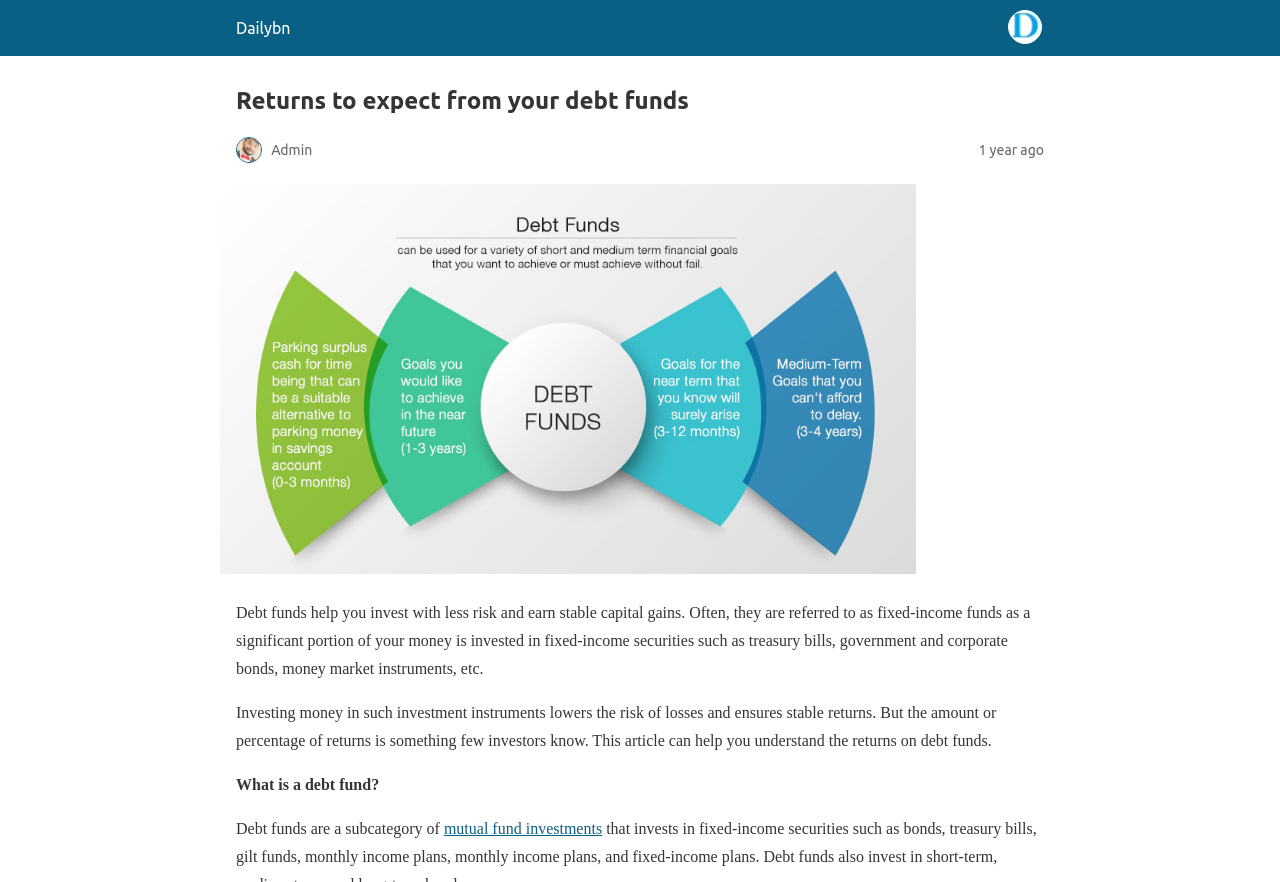From the image, can you give a detailed response to the question below:
What type of funds are referred to as fixed-income funds?

According to the webpage, debt funds are referred to as fixed-income funds because a significant portion of the money is invested in fixed-income securities such as treasury bills, government and corporate bonds, money market instruments, etc.